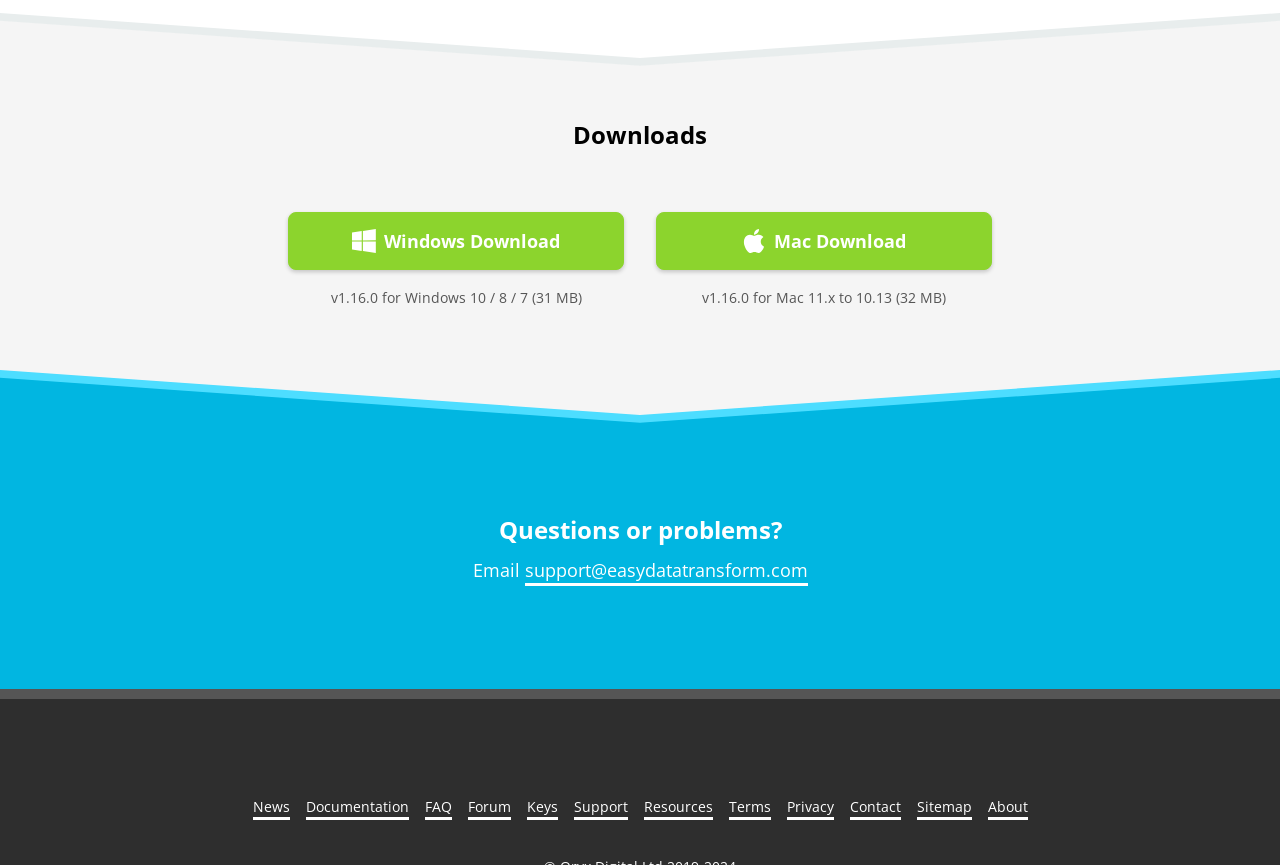Identify the bounding box coordinates of the section that should be clicked to achieve the task described: "Learn more about Bundle of Joy".

None